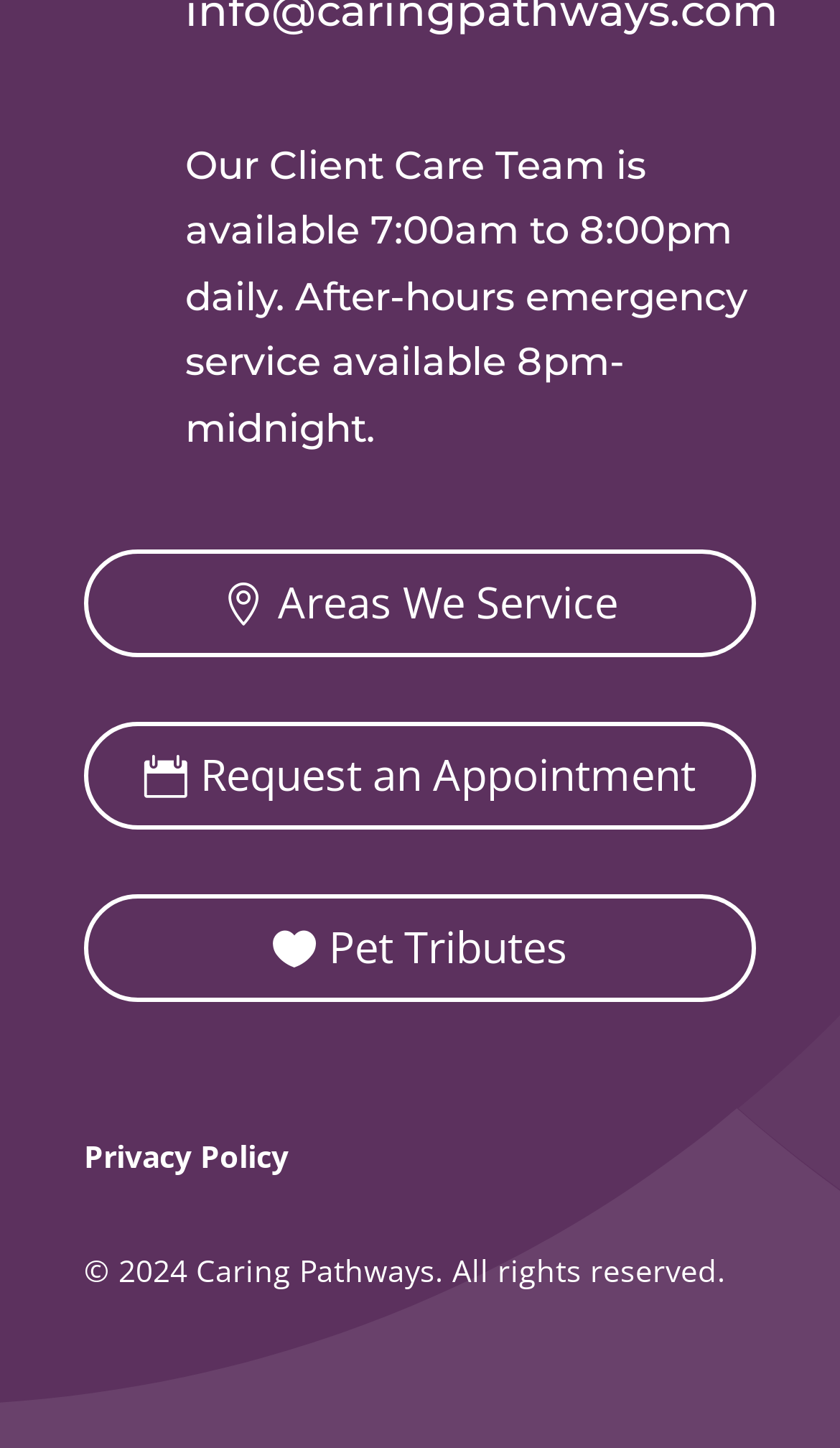Please provide a short answer using a single word or phrase for the question:
How many links are available on the webpage?

3